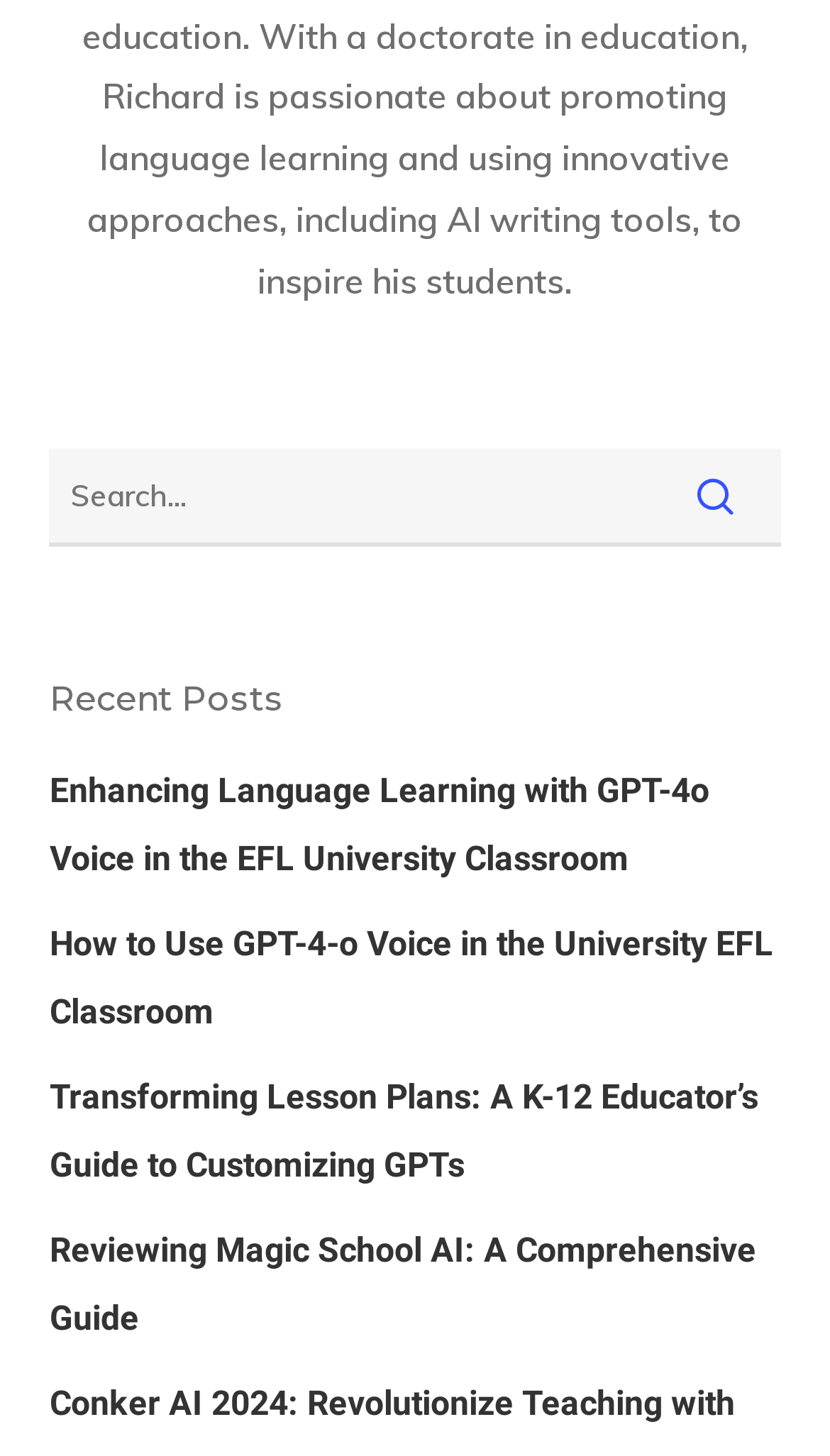Answer the question with a brief word or phrase:
What is the title of the third link?

Transforming Lesson Plans